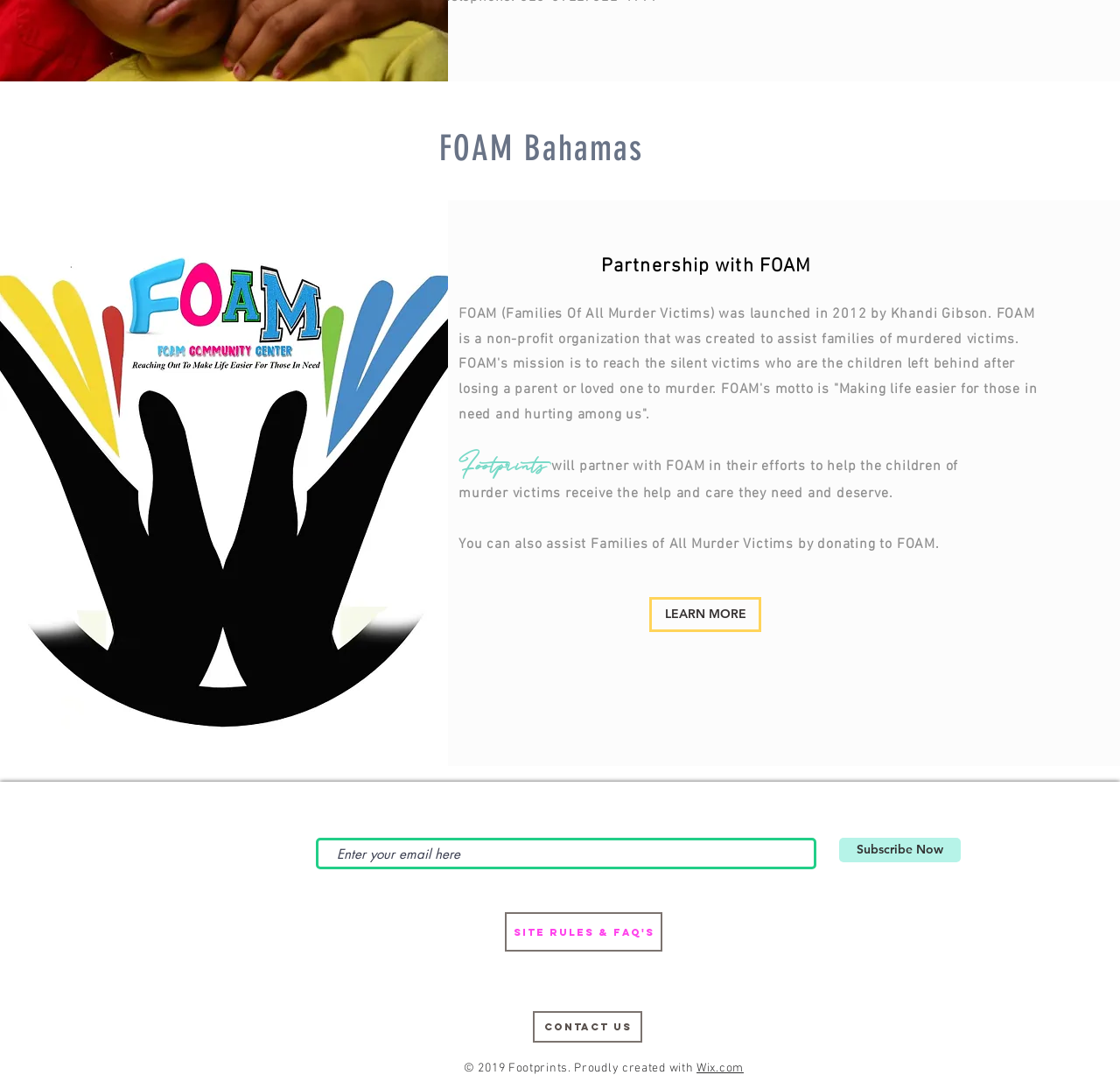How can one assist FOAM?
Based on the image, answer the question with as much detail as possible.

One can assist FOAM by donating to the organization, as mentioned in the text 'You can also assist Families of All Murder Victims by donating to FOAM.'